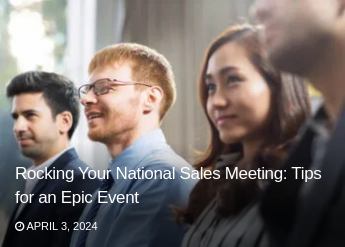Please answer the following question using a single word or phrase: 
What is the topic of the article?

National Sales Meeting